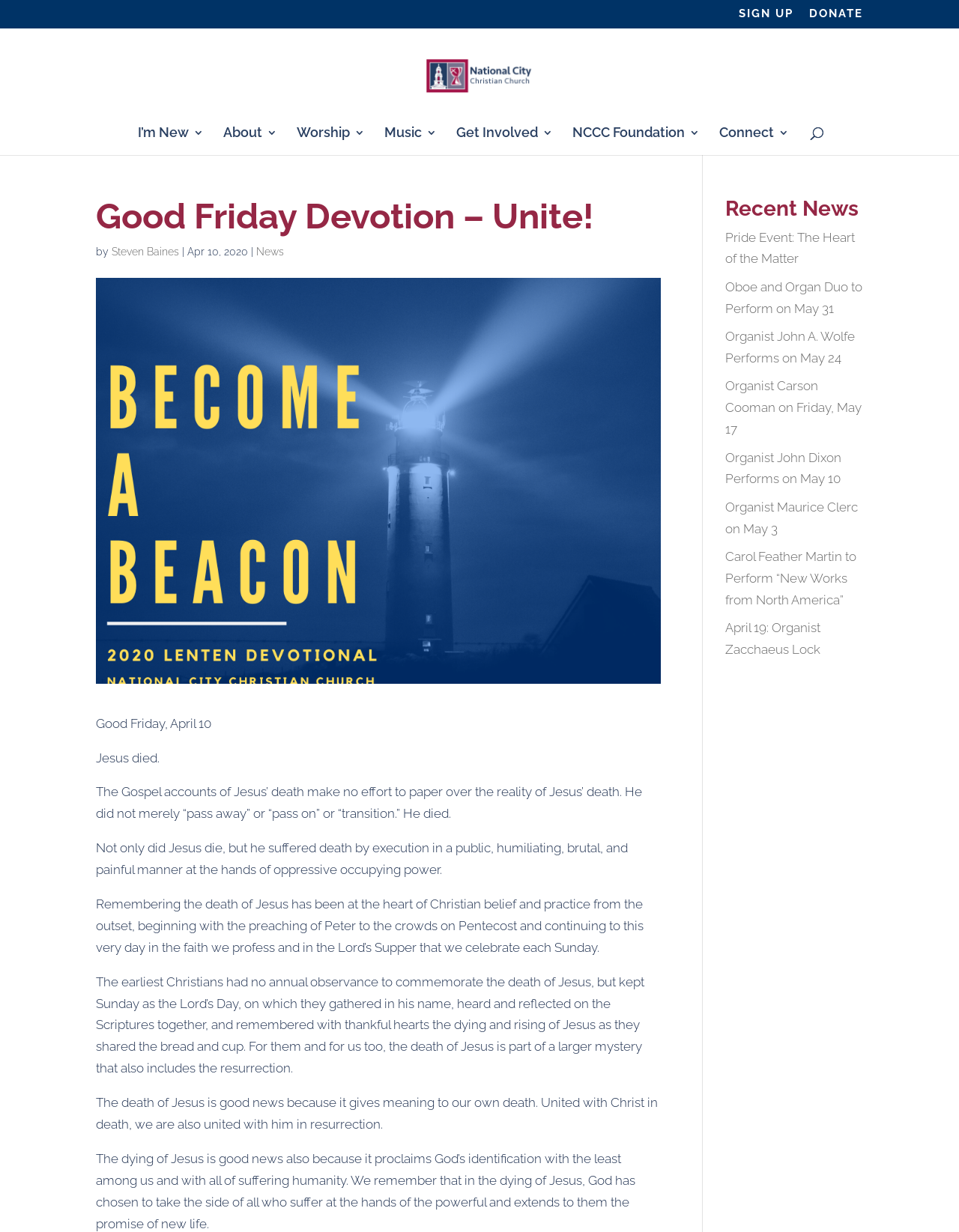Please specify the bounding box coordinates of the clickable section necessary to execute the following command: "Read the 'Good Friday Devotion – Unite!' article".

[0.1, 0.161, 0.689, 0.195]